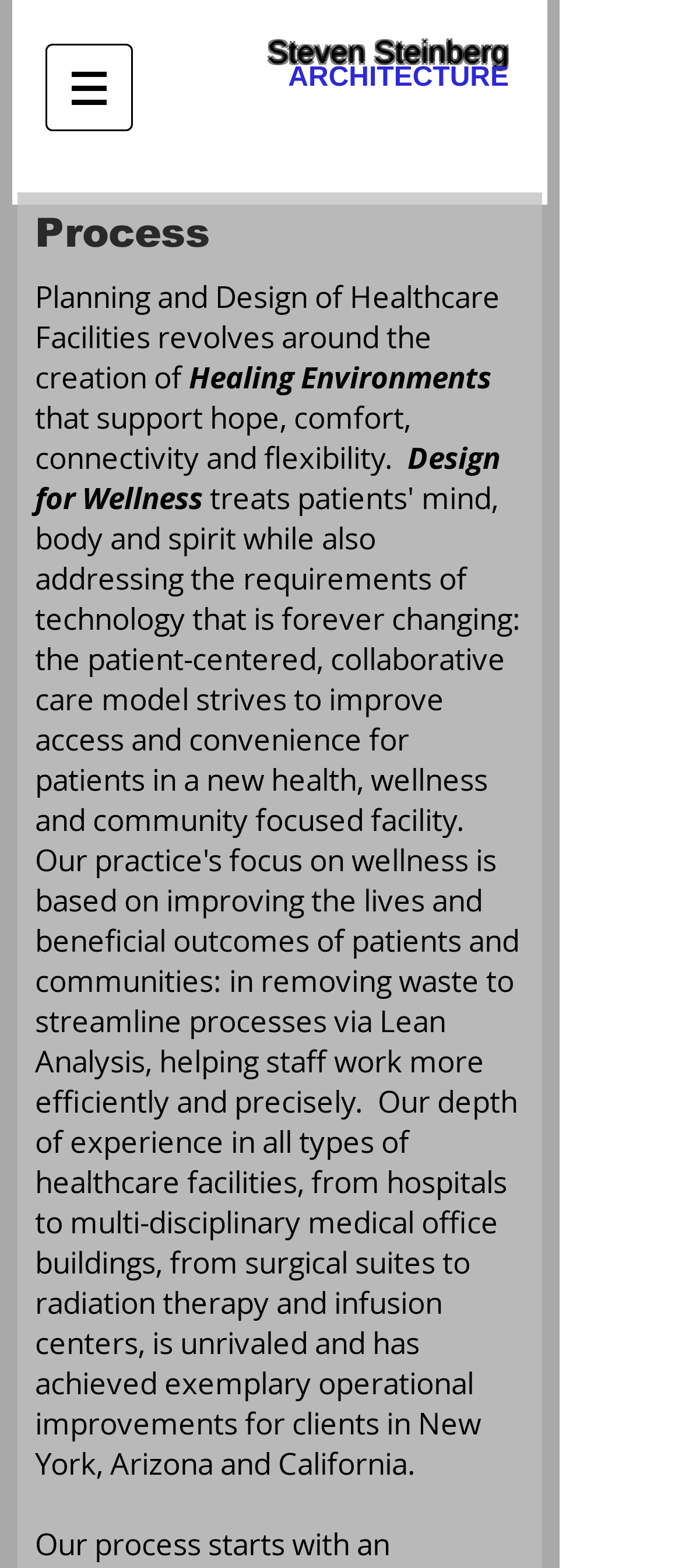What type of facilities are being designed?
Provide an in-depth answer to the question, covering all aspects.

The webpage has a StaticText element with the text 'Planning and Design of Healthcare Facilities revolves around the creation of Healing Environments', which implies that the facilities being designed are related to healthcare.